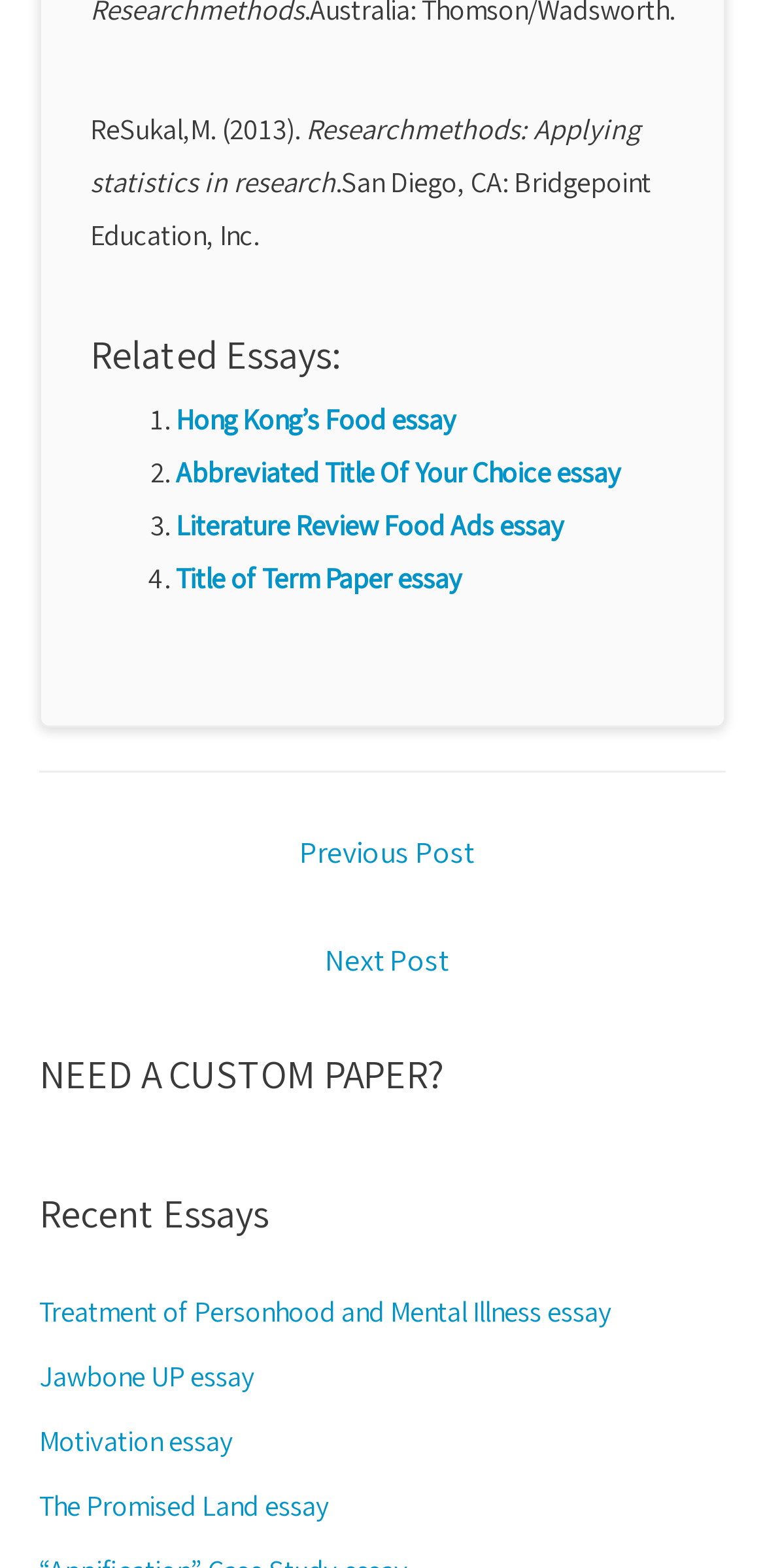Please identify the bounding box coordinates of the element's region that should be clicked to execute the following instruction: "View 'Next Post'". The bounding box coordinates must be four float numbers between 0 and 1, i.e., [left, top, right, bottom].

[0.056, 0.592, 0.954, 0.637]